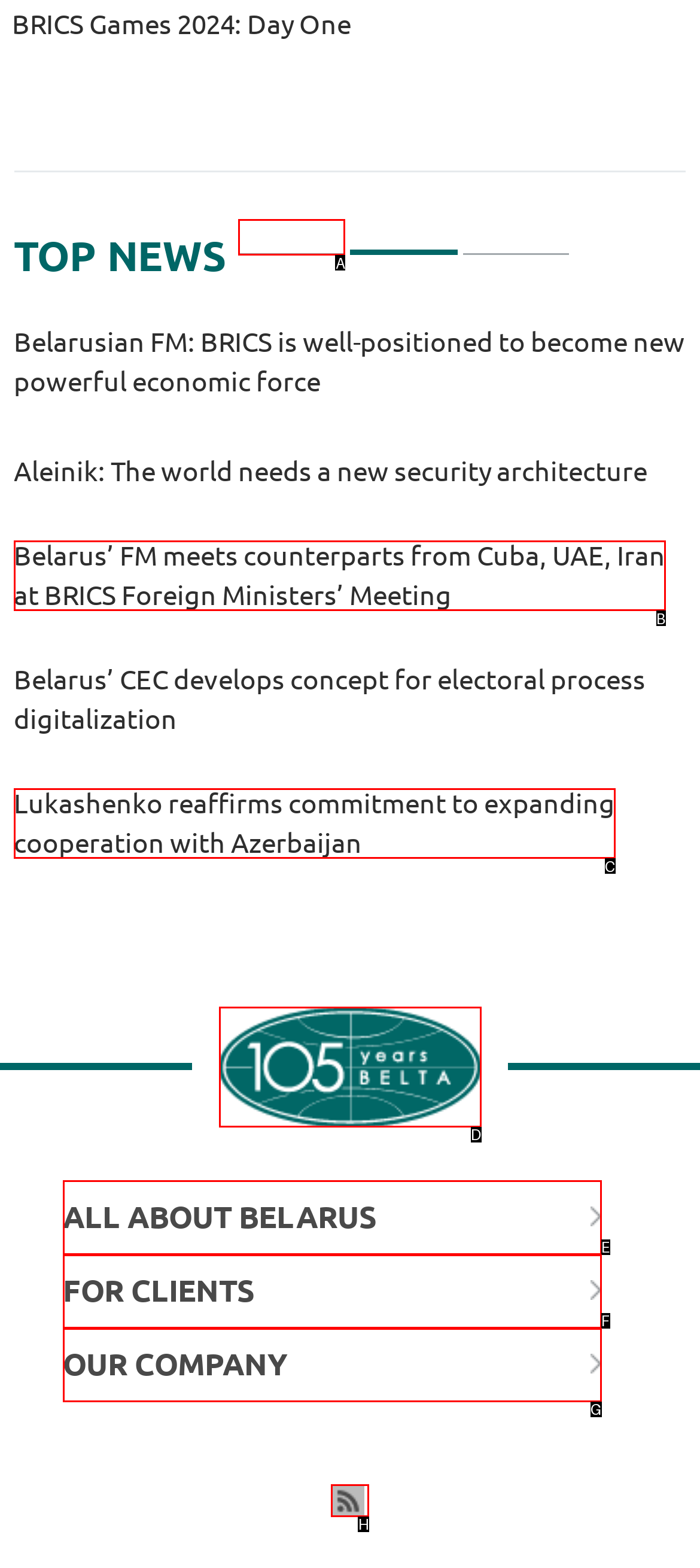Which HTML element should be clicked to fulfill the following task: Go to the 'ALL ABOUT BELARUS' page?
Reply with the letter of the appropriate option from the choices given.

E